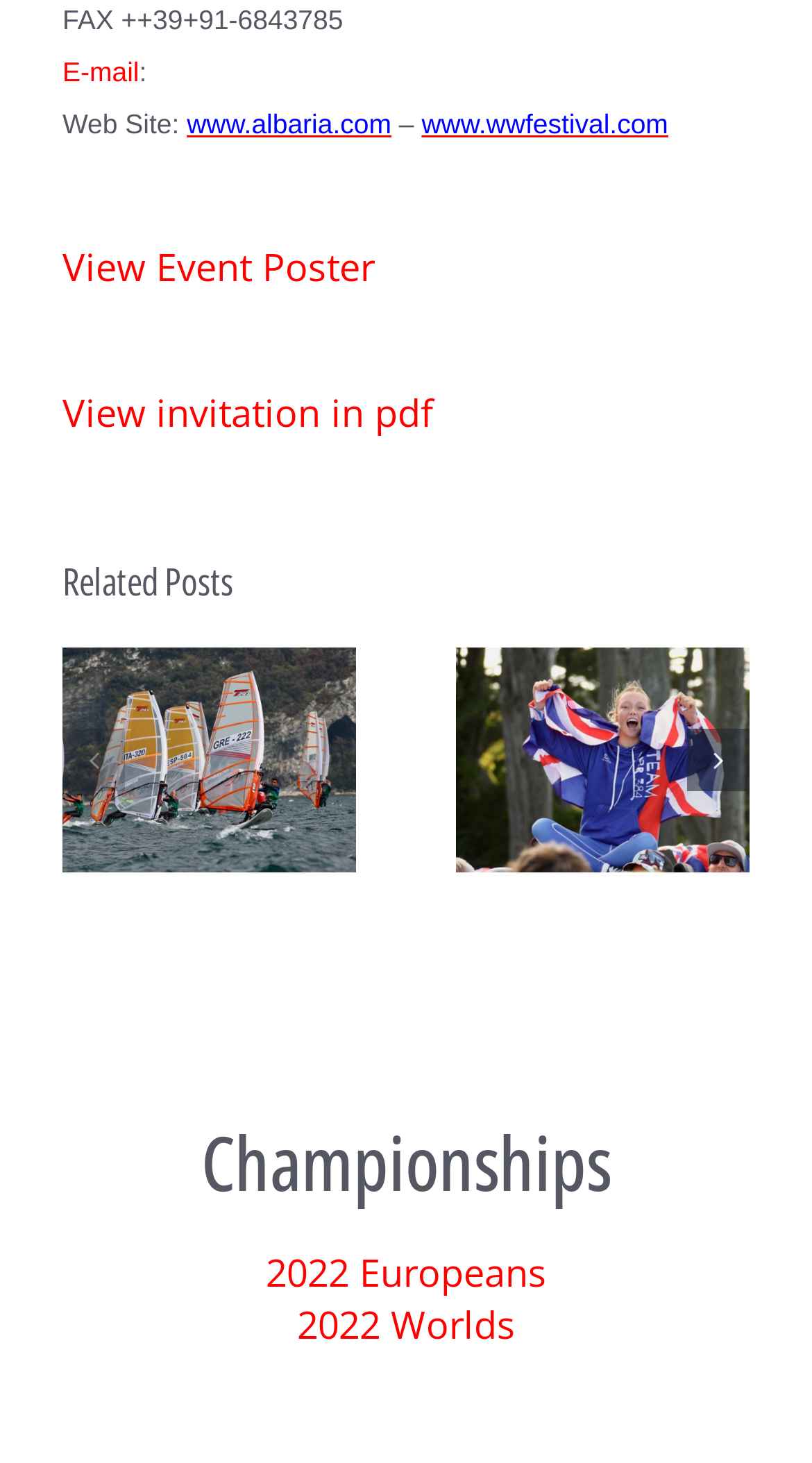Analyze the image and answer the question with as much detail as possible: 
What is the website of the WW Festival?

The website of the WW Festival is mentioned in the link element 'www.wwfestival.com' which is located next to the 'Web Site:' label.